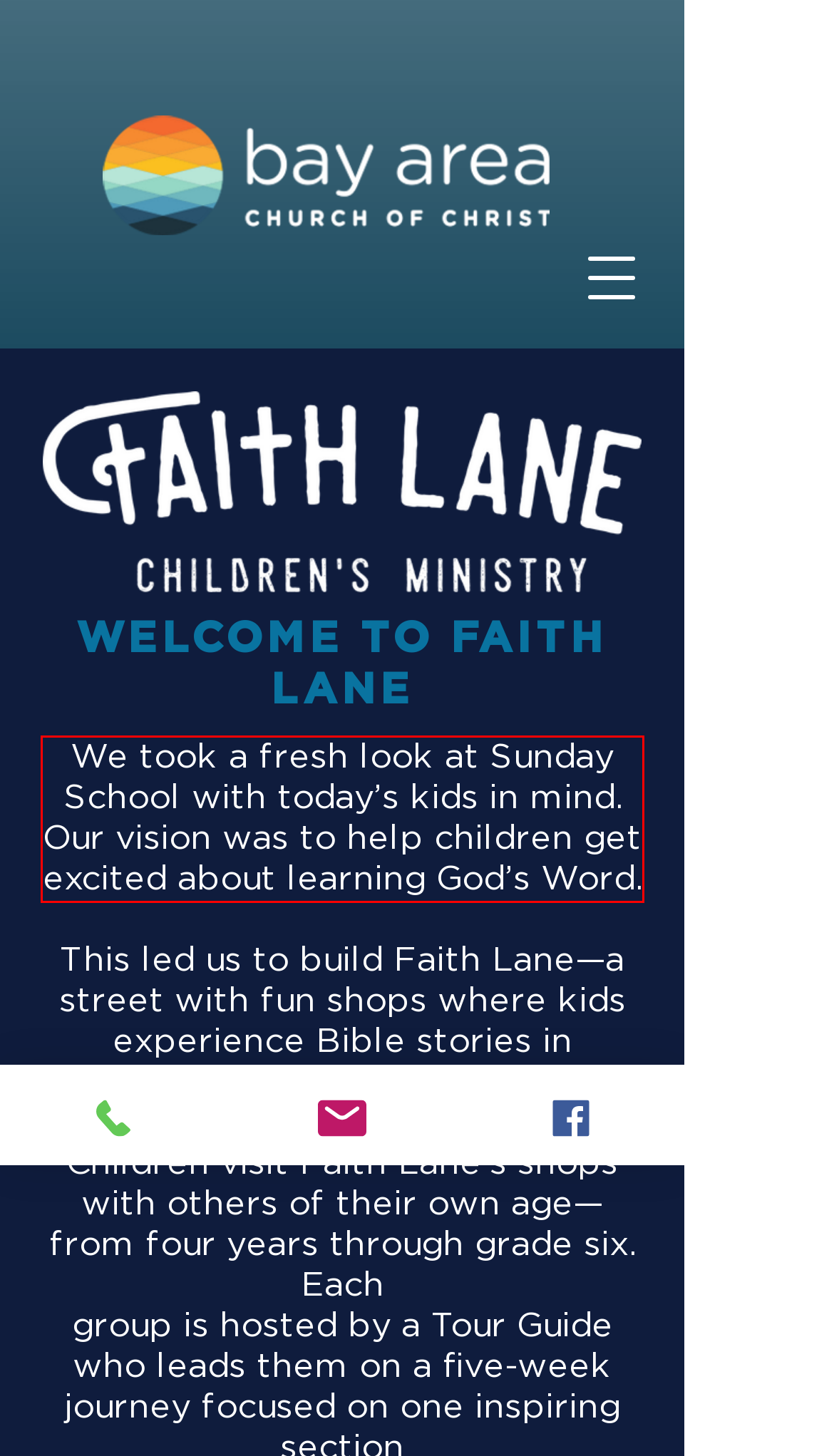By examining the provided screenshot of a webpage, recognize the text within the red bounding box and generate its text content.

We took a fresh look at Sunday School with today’s kids in mind. Our vision was to help children get excited about learning God’s Word.